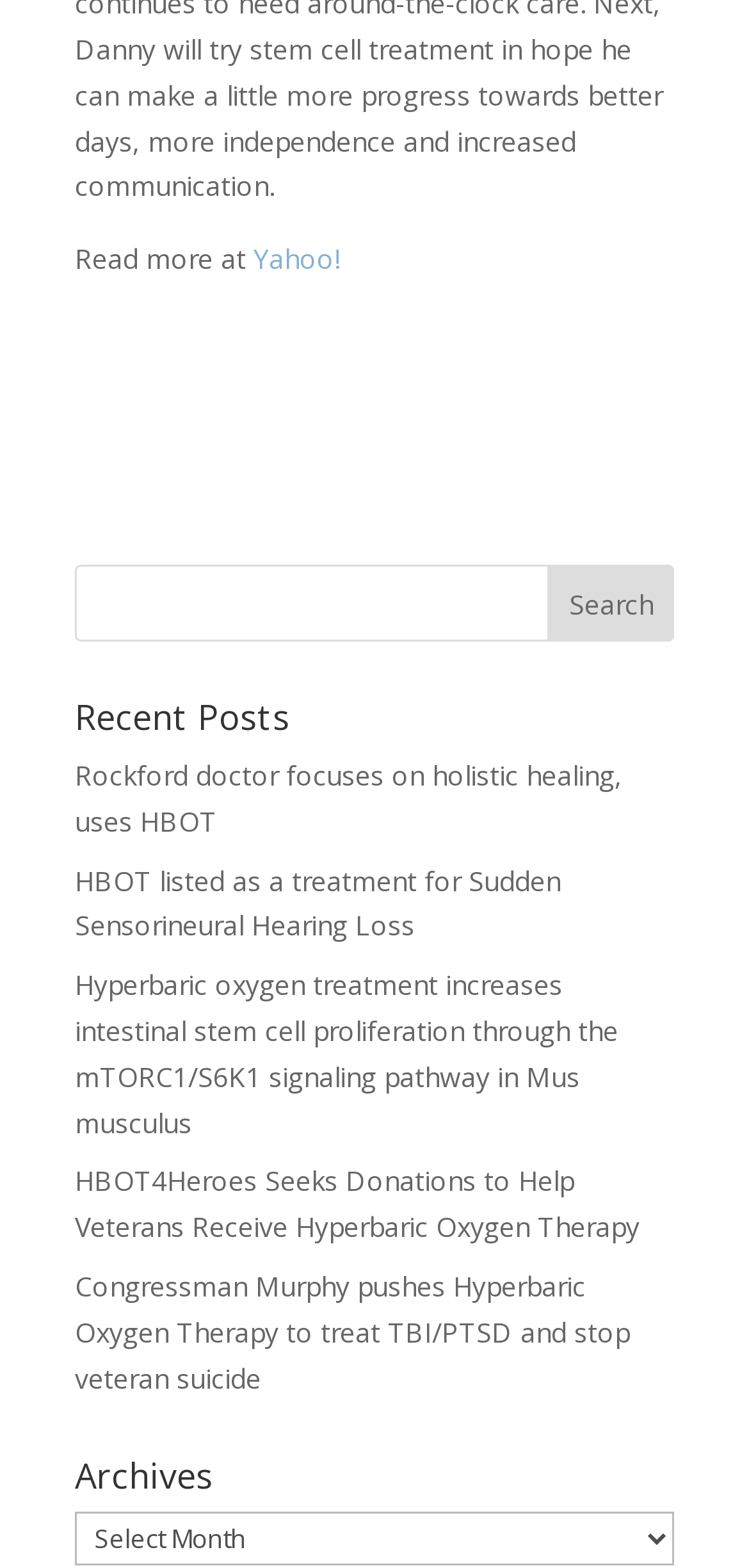Please determine the bounding box coordinates of the element's region to click in order to carry out the following instruction: "Select an archive". The coordinates should be four float numbers between 0 and 1, i.e., [left, top, right, bottom].

[0.1, 0.964, 0.9, 0.999]